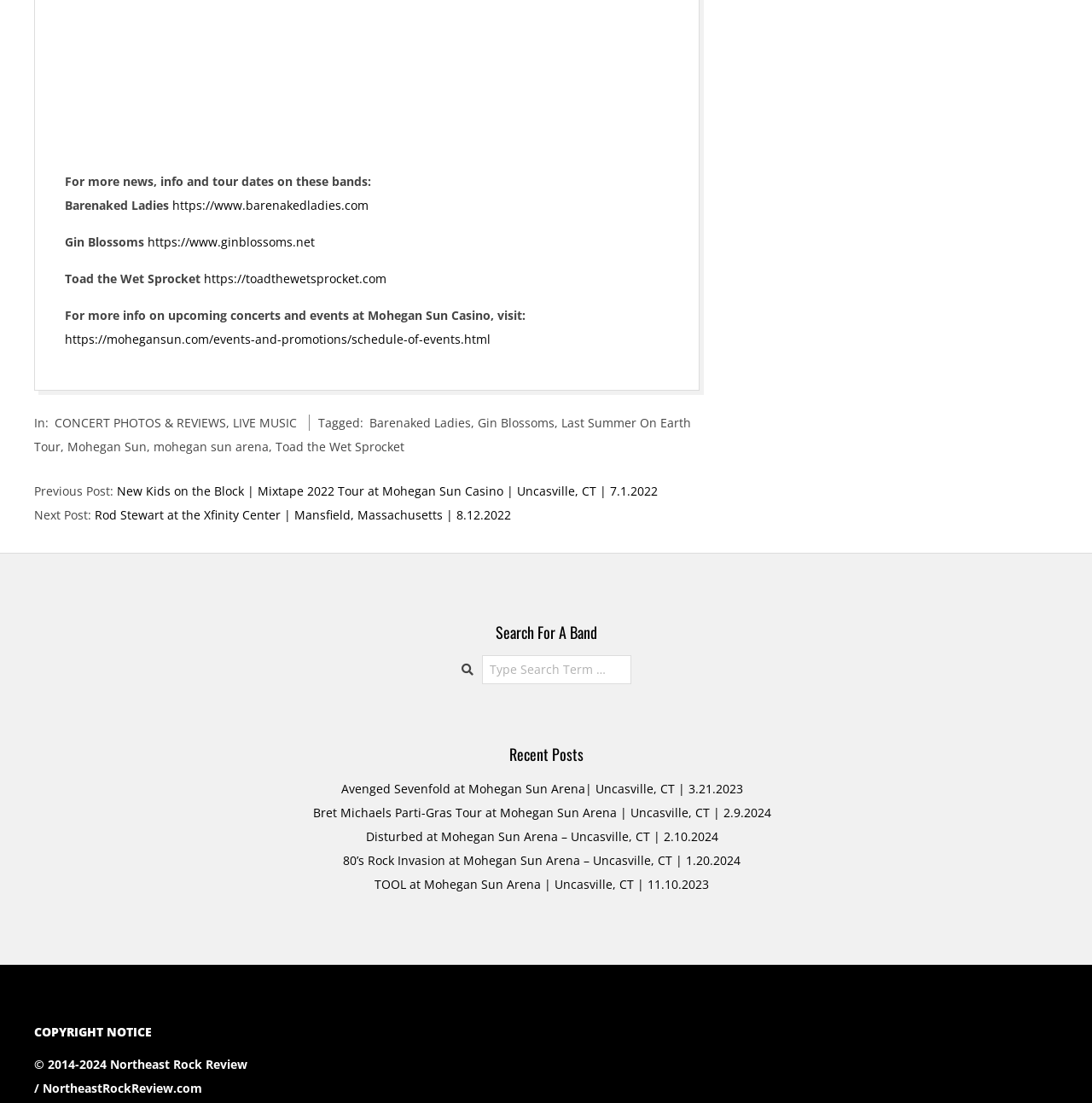Please find the bounding box coordinates of the section that needs to be clicked to achieve this instruction: "Visit Barenaked Ladies' website".

[0.158, 0.179, 0.338, 0.193]